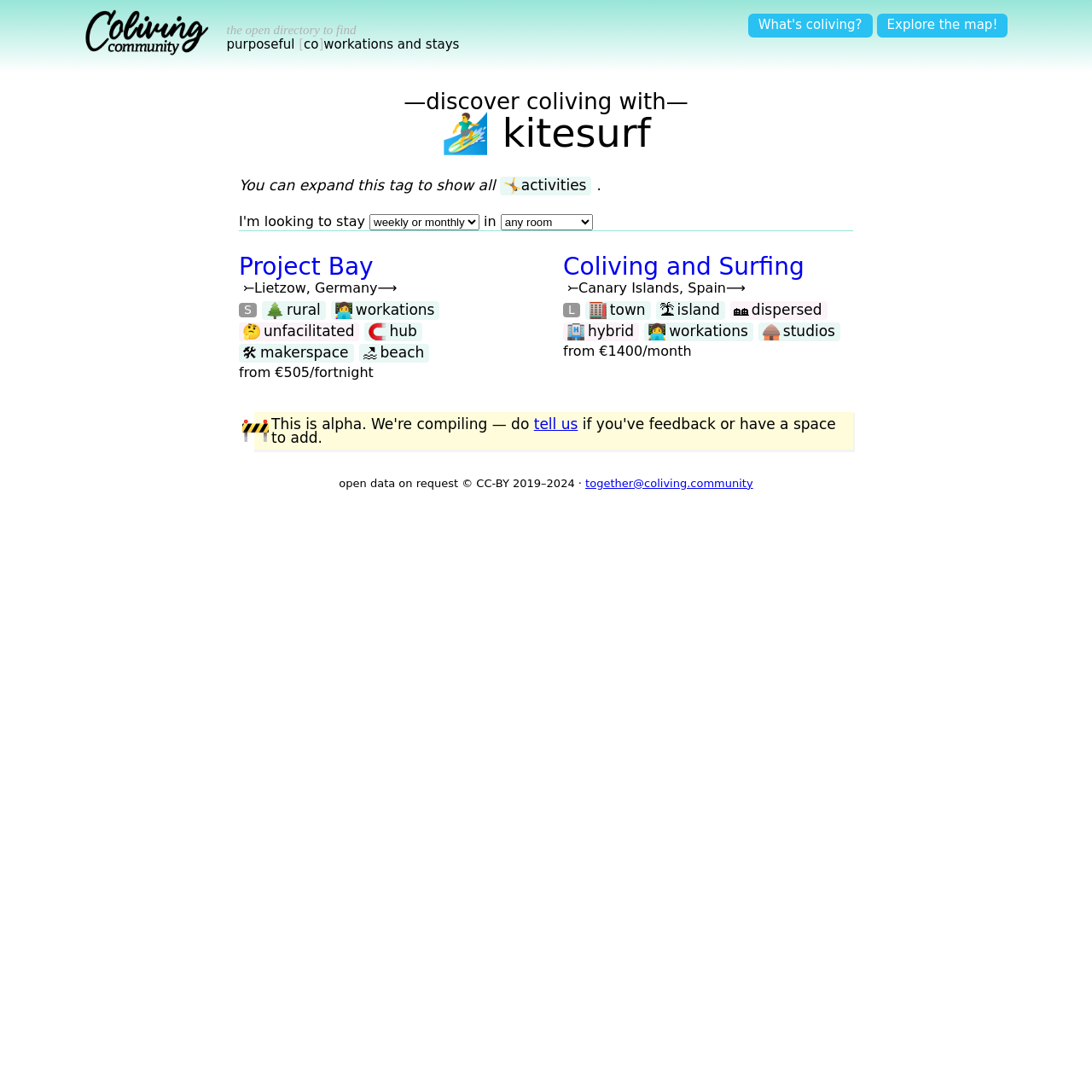Please locate the bounding box coordinates of the element that should be clicked to achieve the given instruction: "Click on 'Project Bay'".

[0.219, 0.212, 0.484, 0.256]